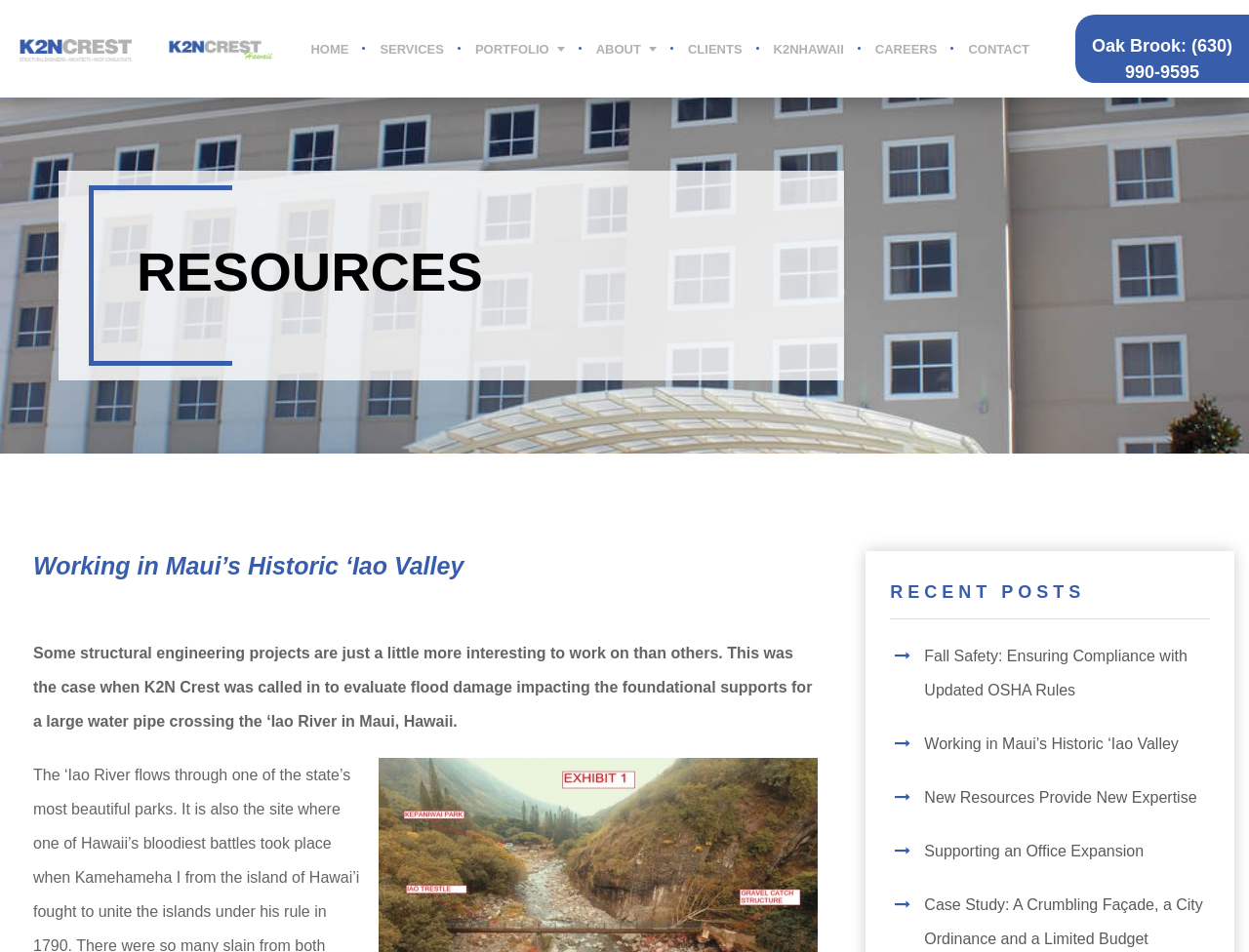Please provide the bounding box coordinates for the element that needs to be clicked to perform the instruction: "Explore the SERVICES offered". The coordinates must consist of four float numbers between 0 and 1, formatted as [left, top, right, bottom].

[0.304, 0.041, 0.355, 0.061]